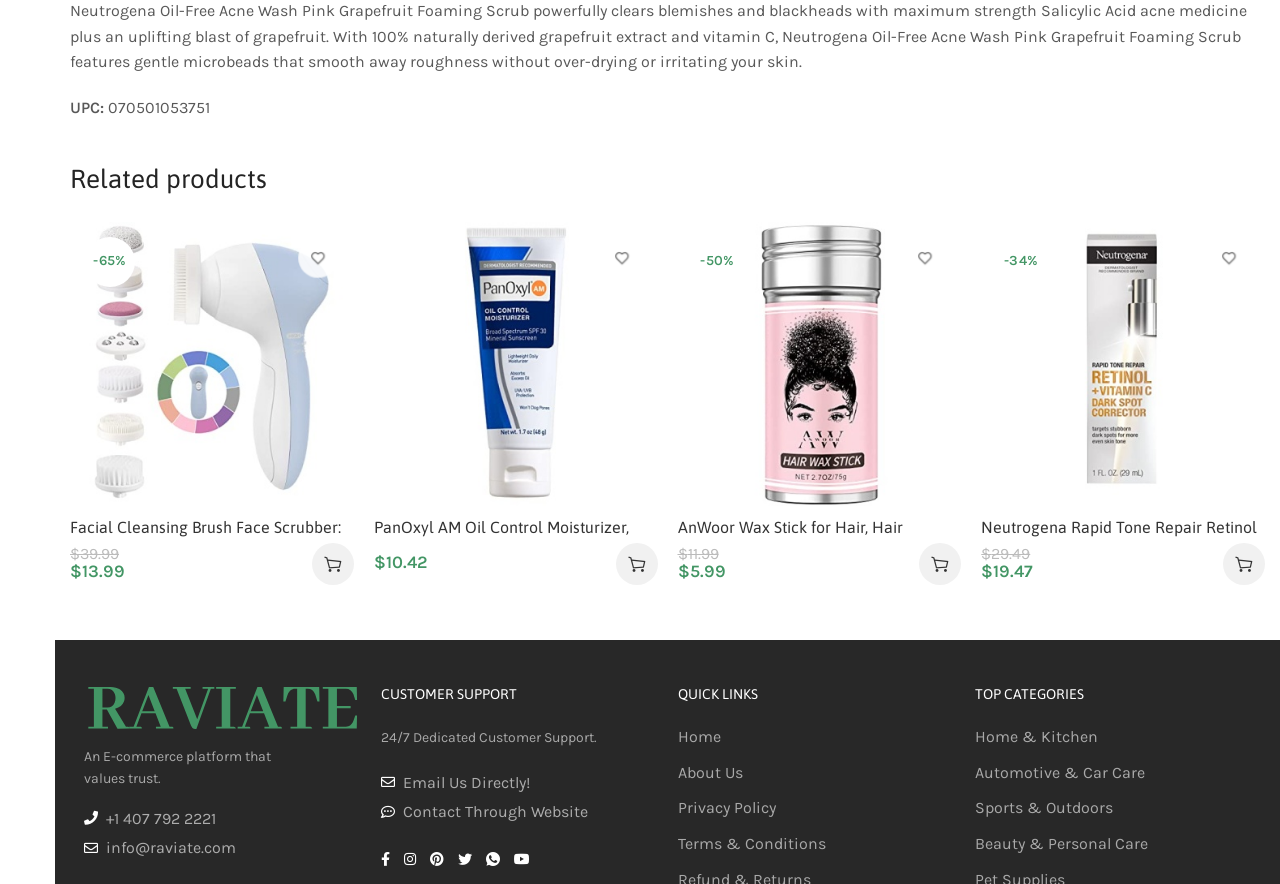Show the bounding box coordinates of the element that should be clicked to complete the task: "Read news about PFAS in rubber articles".

None